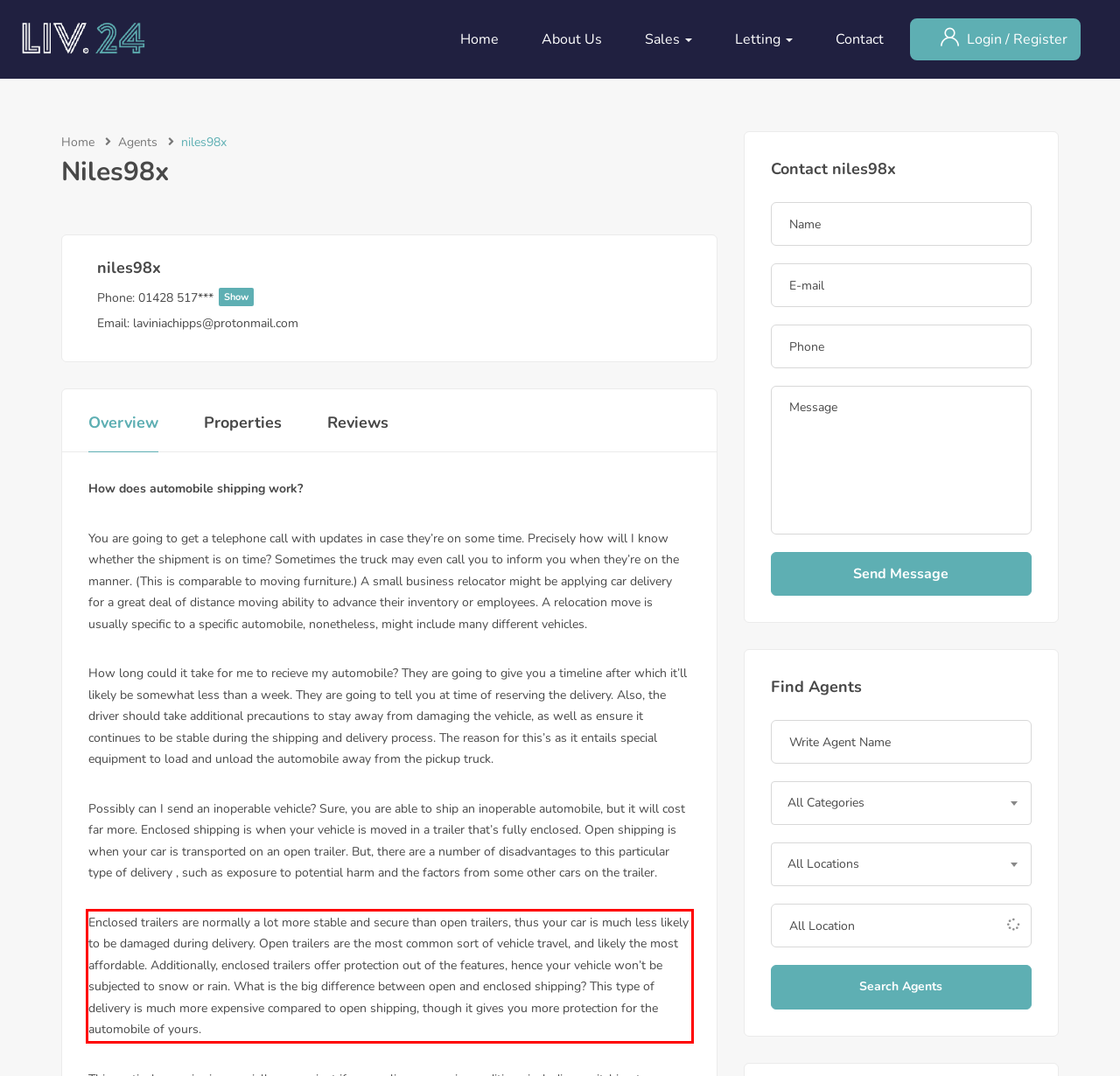There is a screenshot of a webpage with a red bounding box around a UI element. Please use OCR to extract the text within the red bounding box.

Enclosed trailers are normally a lot more stable and secure than open trailers, thus your car is much less likely to be damaged during delivery. Open trailers are the most common sort of vehicle travel, and likely the most affordable. Additionally, enclosed trailers offer protection out of the features, hence your vehicle won’t be subjected to snow or rain. What is the big difference between open and enclosed shipping? This type of delivery is much more expensive compared to open shipping, though it gives you more protection for the automobile of yours.